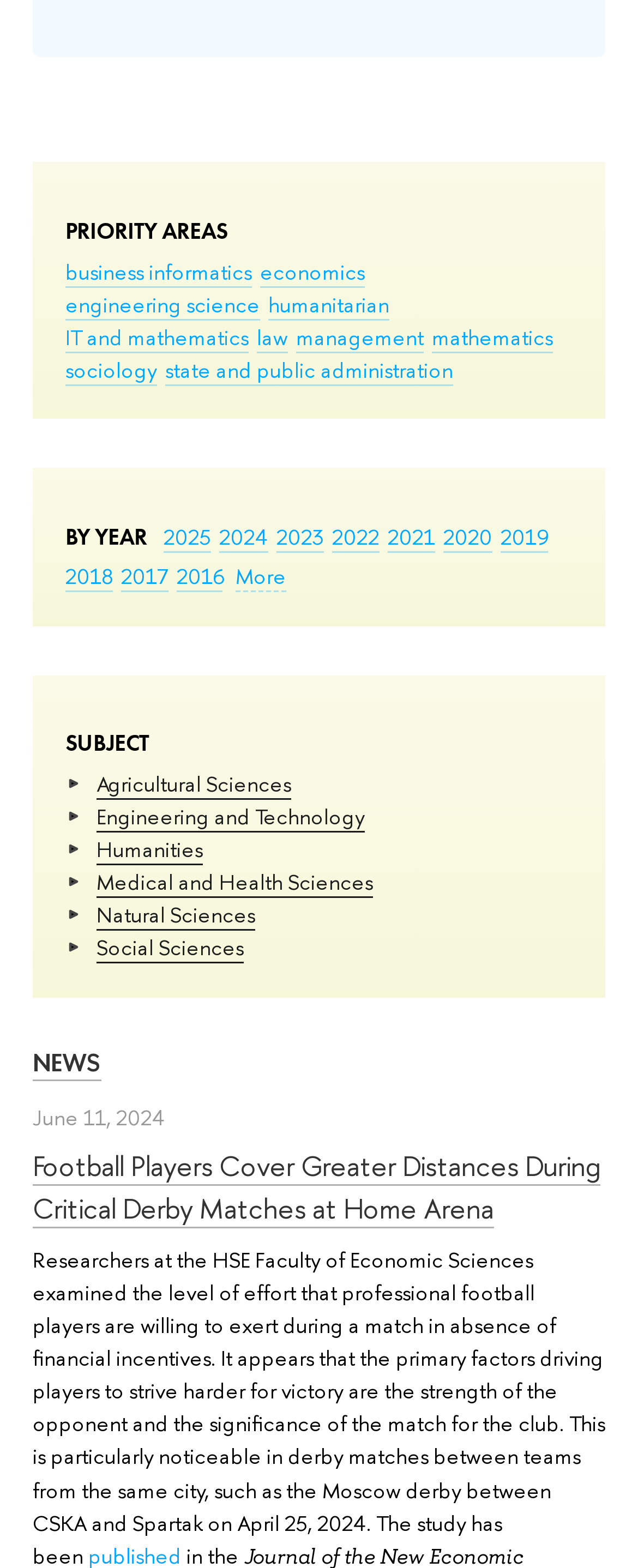Find the bounding box coordinates of the element I should click to carry out the following instruction: "view Agricultural Sciences".

[0.151, 0.49, 0.456, 0.51]